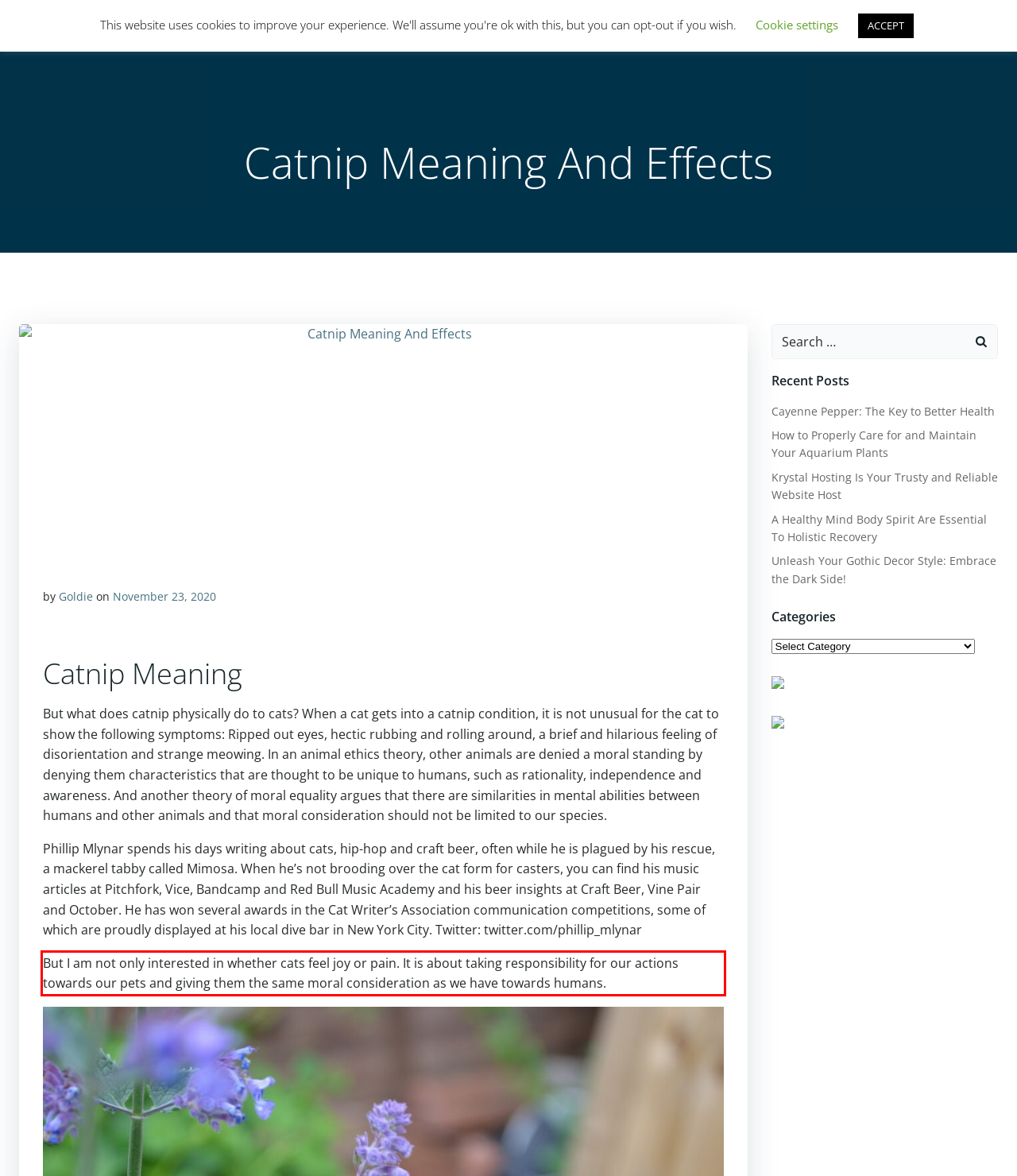Analyze the red bounding box in the provided webpage screenshot and generate the text content contained within.

But I am not only interested in whether cats feel joy or pain. It is about taking responsibility for our actions towards our pets and giving them the same moral consideration as we have towards humans.